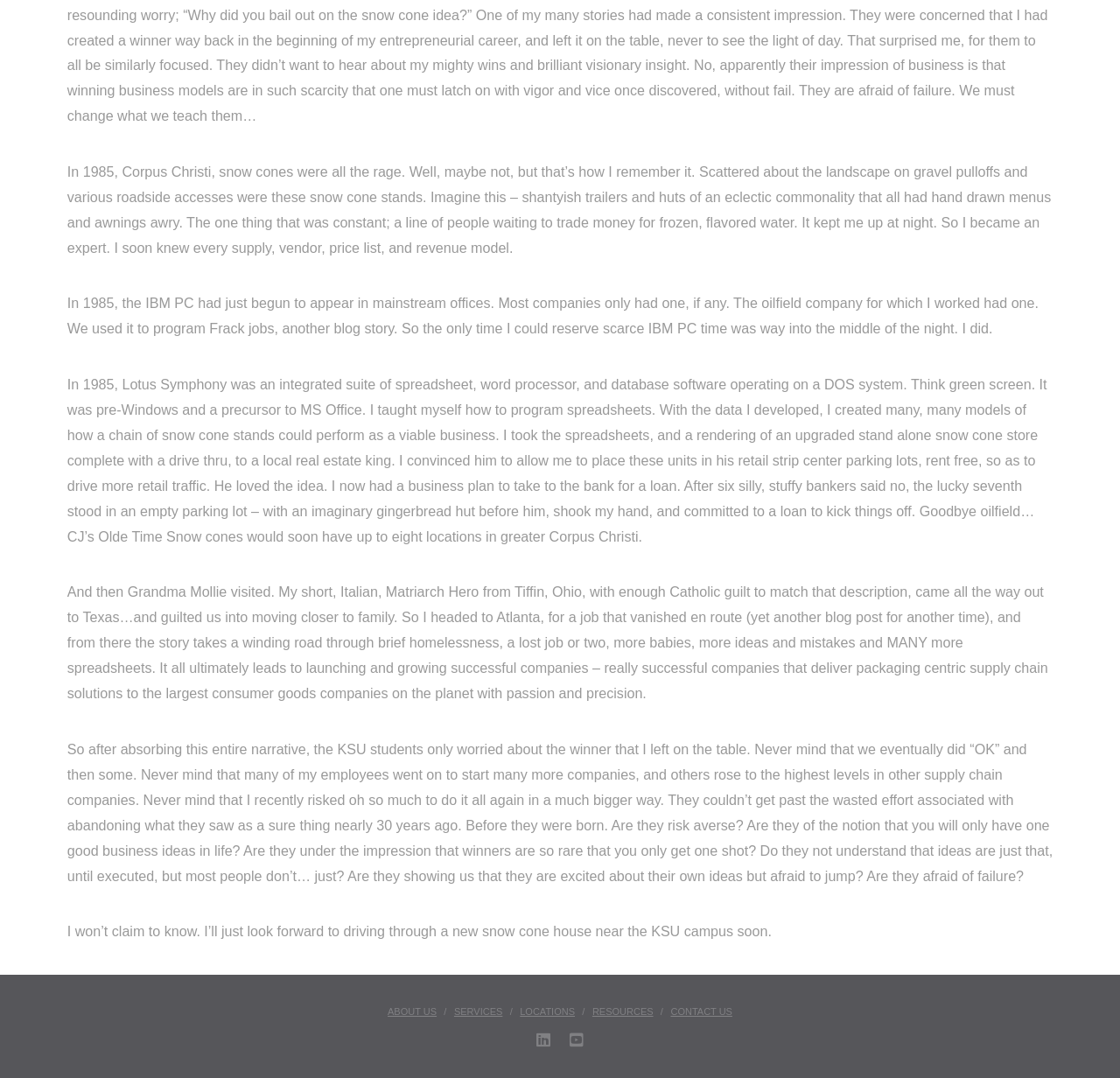What is the author's occupation in 1985?
Based on the content of the image, thoroughly explain and answer the question.

The author mentions that they worked for an oilfield company in 1985, where they used an IBM PC to program Frack jobs.